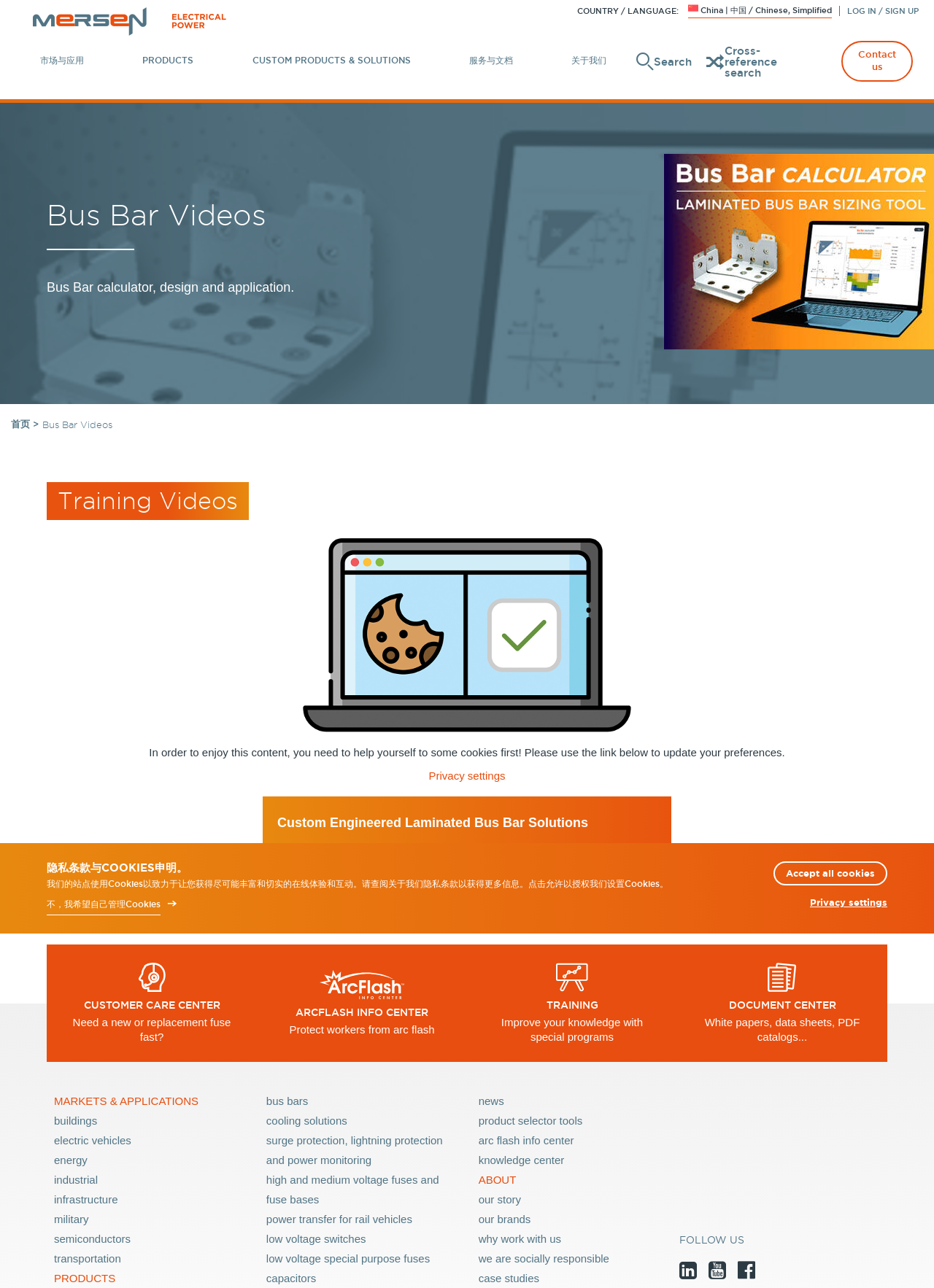What is the purpose of the 'Customer Care Center'?
Based on the screenshot, provide your answer in one word or phrase.

Get a new or replacement fuse fast